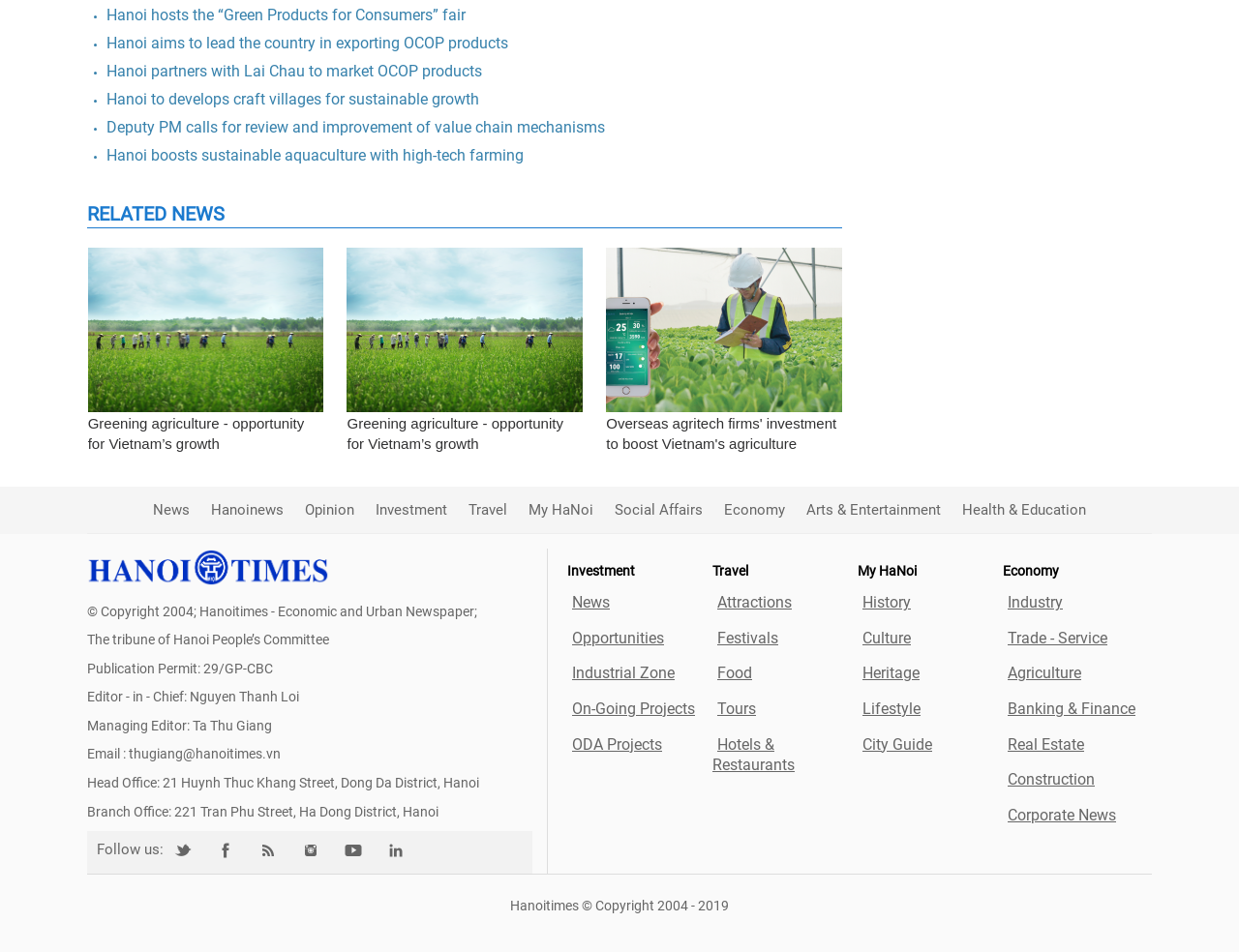Identify the bounding box coordinates necessary to click and complete the given instruction: "View 'Greening agriculture - opportunity for Vietnam’s growth'".

[0.071, 0.424, 0.261, 0.477]